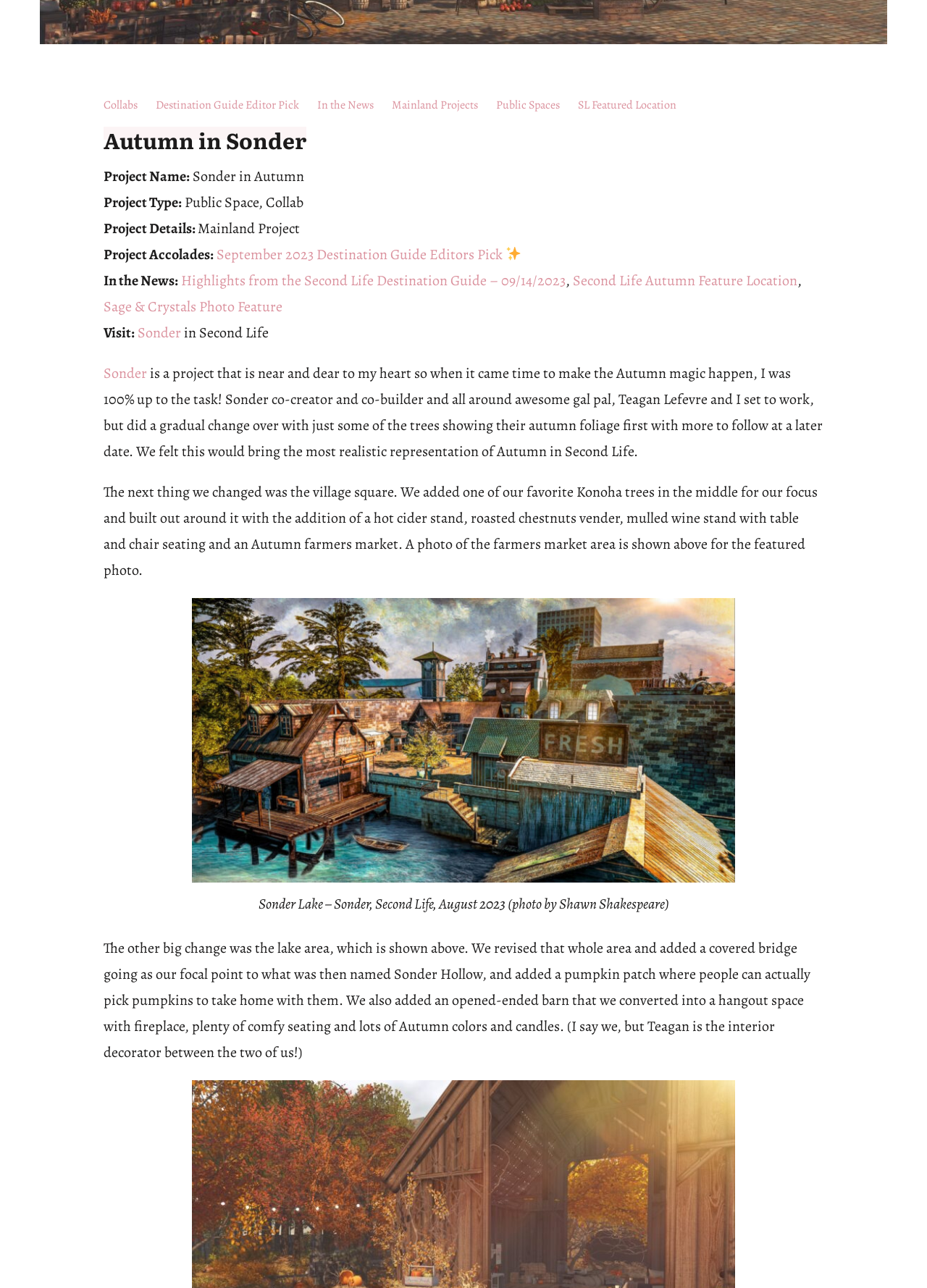Please find the bounding box for the following UI element description. Provide the coordinates in (top-left x, top-left y, bottom-right x, bottom-right y) format, with values between 0 and 1: Public Spaces

[0.535, 0.076, 0.623, 0.088]